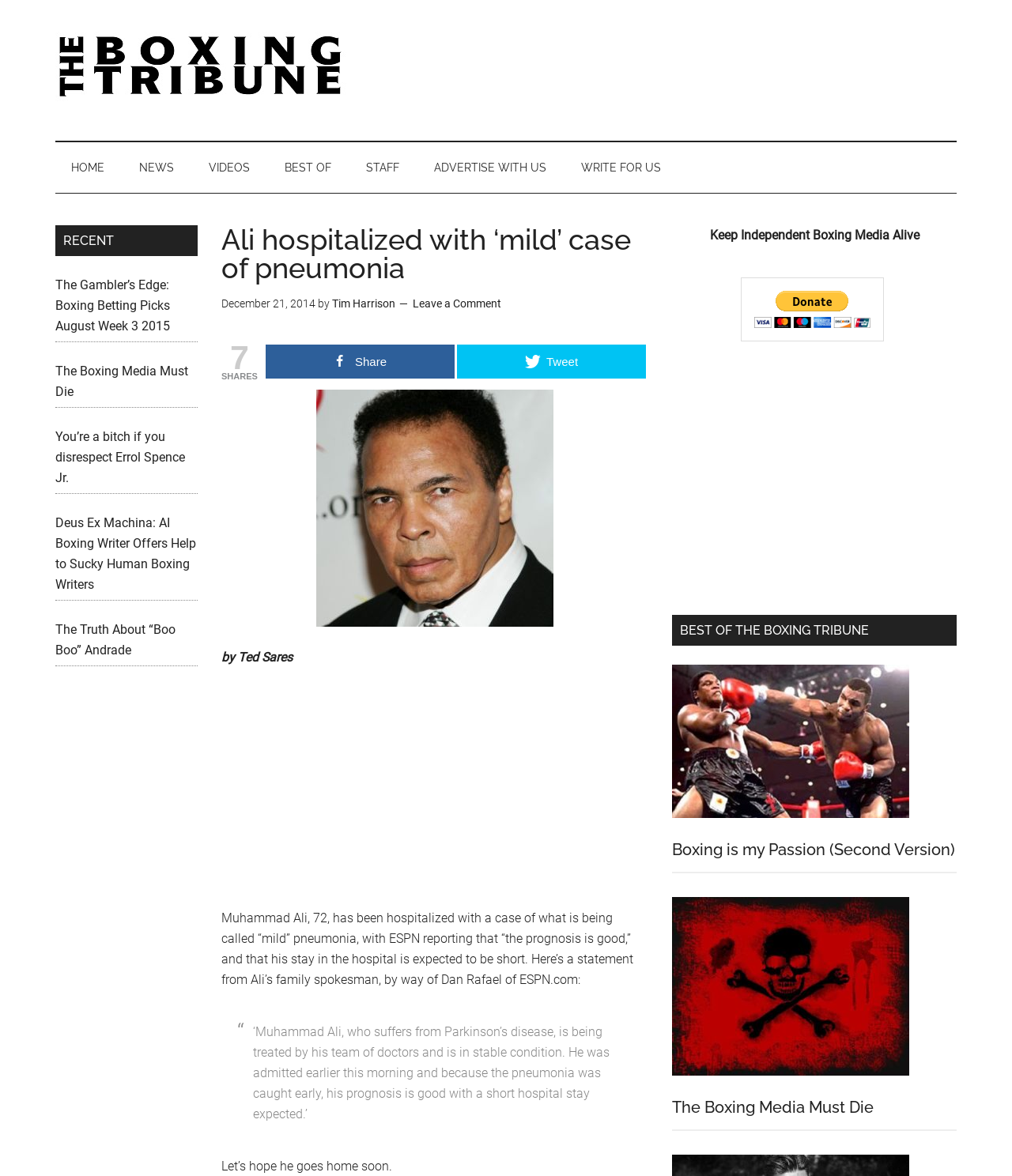What is the expected duration of Muhammad Ali's hospital stay?
Your answer should be a single word or phrase derived from the screenshot.

Short